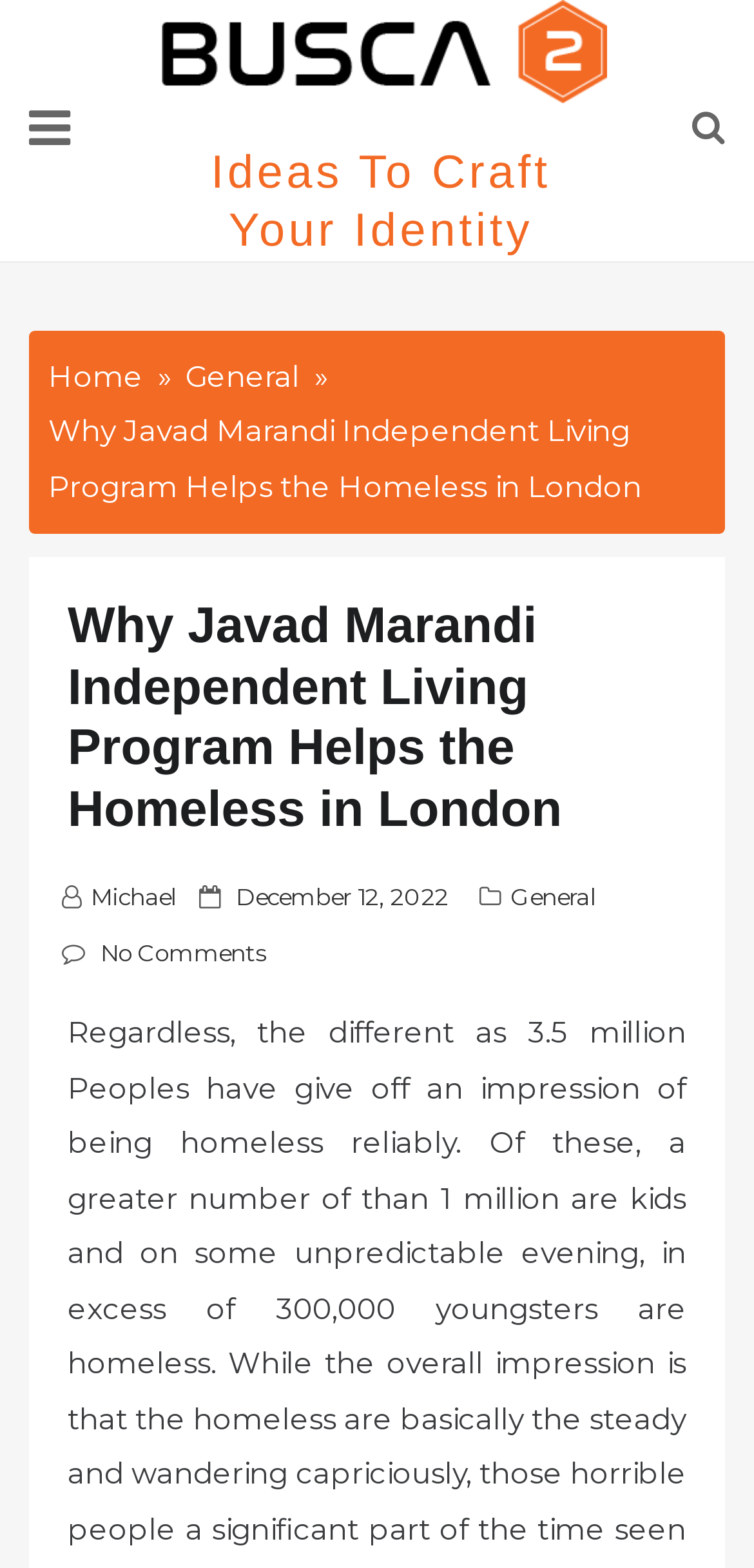Specify the bounding box coordinates of the element's region that should be clicked to achieve the following instruction: "Go to the 'Home' page". The bounding box coordinates consist of four float numbers between 0 and 1, in the format [left, top, right, bottom].

[0.064, 0.228, 0.19, 0.251]